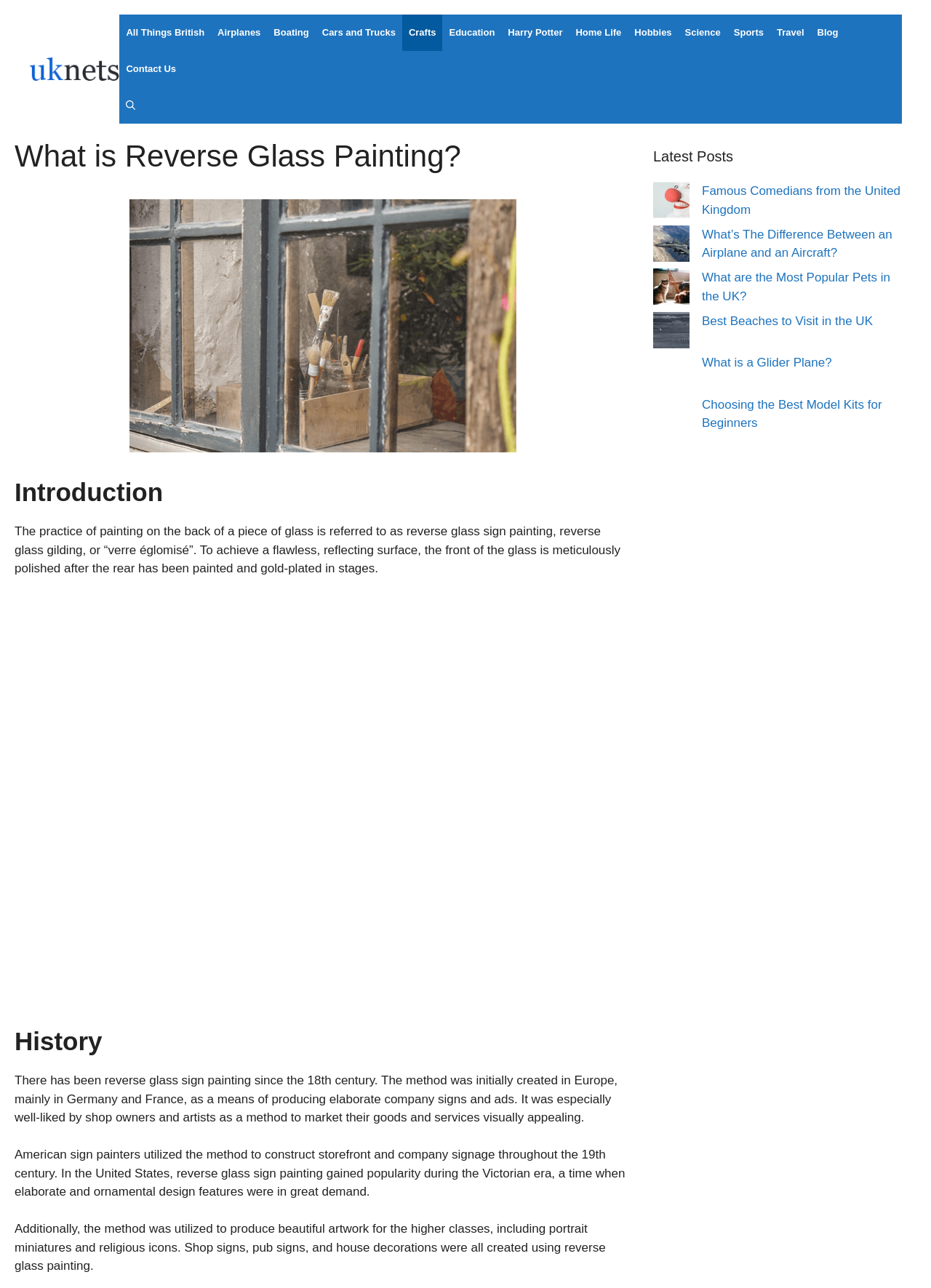Explain the contents of the webpage comprehensively.

This webpage is about reverse glass painting, also known as "verre églomisé". At the top, there is a banner with a link to the site "UK Nets" and a navigation menu with 13 links to various categories, including "All Things British", "Airplanes", "Boating", and more.

Below the navigation menu, there is a header section with a heading "What is Reverse Glass Painting?" and an image of an old wooden box building facade. The introduction to reverse glass painting is provided in a paragraph of text, which explains that it involves painting on the back of a piece of glass to achieve a flawless, reflecting surface.

Following the introduction, there is an image of a colorful book cover. The webpage then delves into the history of reverse glass sign painting, which dates back to the 18th century in Europe. The method was used to create elaborate company signs and ads, and was popular among shop owners and artists.

The webpage also features a section with three columns of links to latest posts, including articles about famous comedians from the UK, the difference between an airplane and an aircraft, and the most popular pets in the UK. Each link is accompanied by an image related to the topic.

Overall, the webpage provides an informative overview of reverse glass painting, its history, and its applications, along with links to related articles and topics.